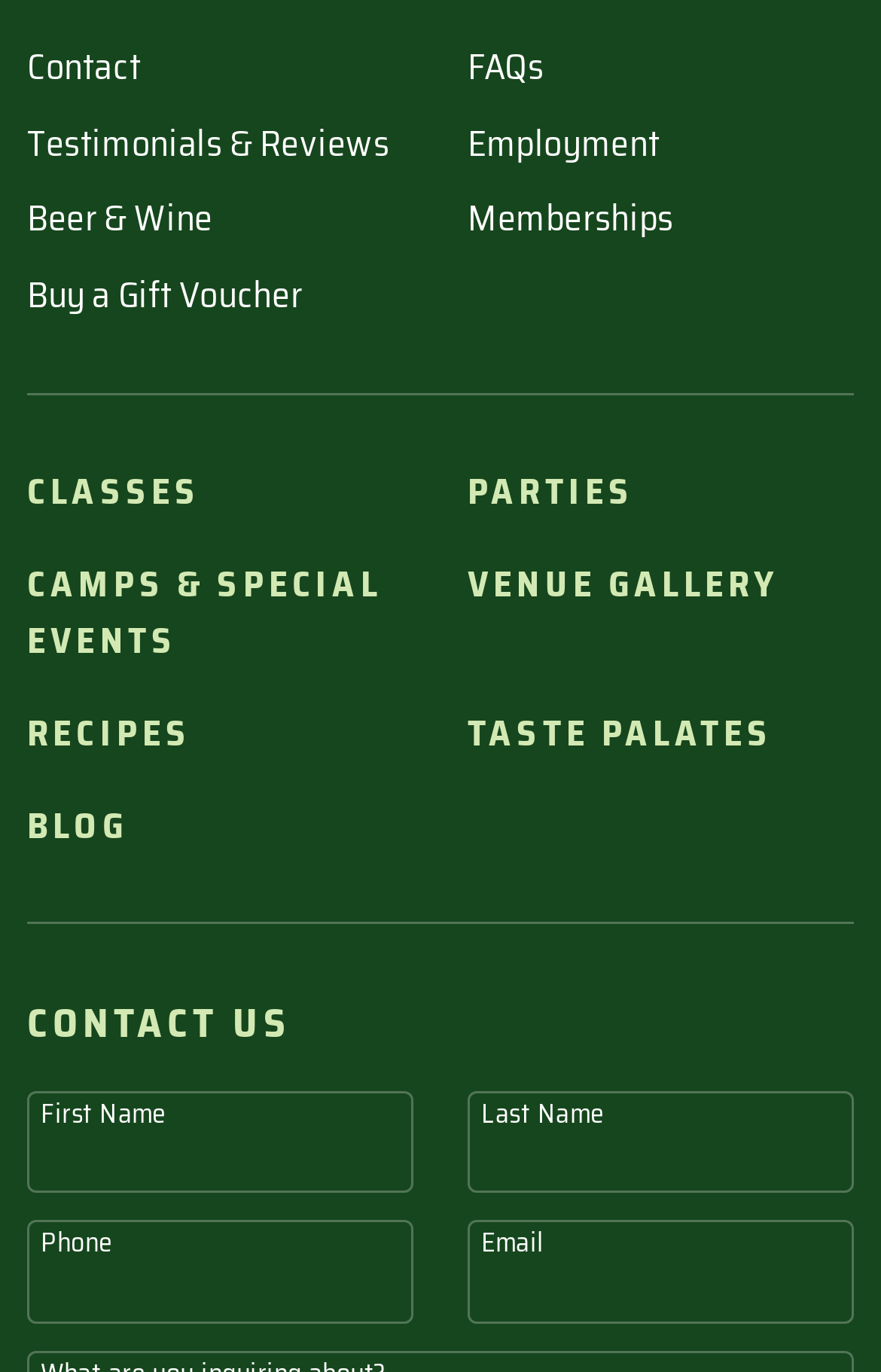Find the bounding box coordinates of the element to click in order to complete the given instruction: "go to Beer & Wine."

[0.031, 0.139, 0.242, 0.18]